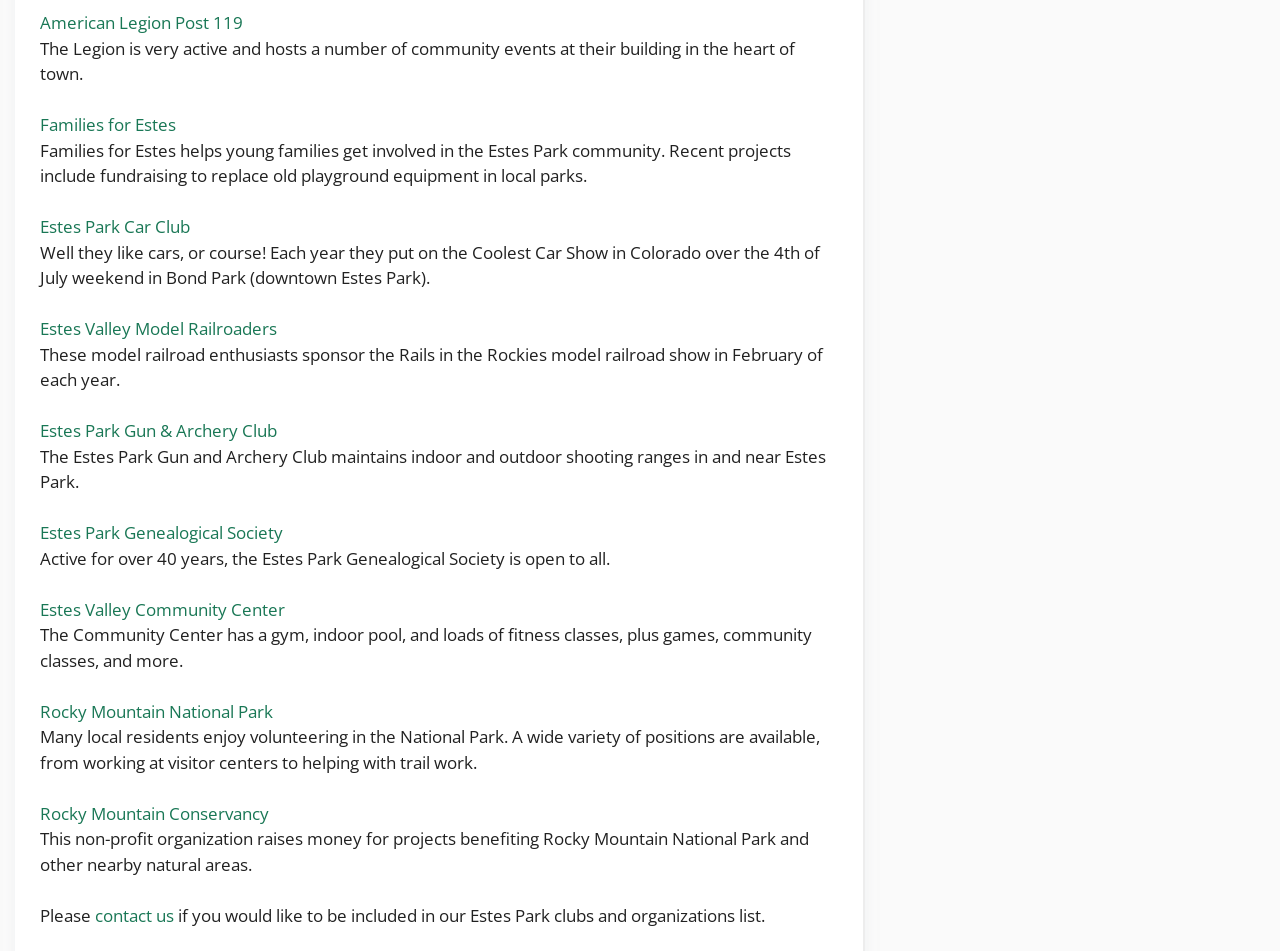Bounding box coordinates are specified in the format (top-left x, top-left y, bottom-right x, bottom-right y). All values are floating point numbers bounded between 0 and 1. Please provide the bounding box coordinate of the region this sentence describes: Estes Valley Model Railroaders

[0.031, 0.334, 0.216, 0.358]